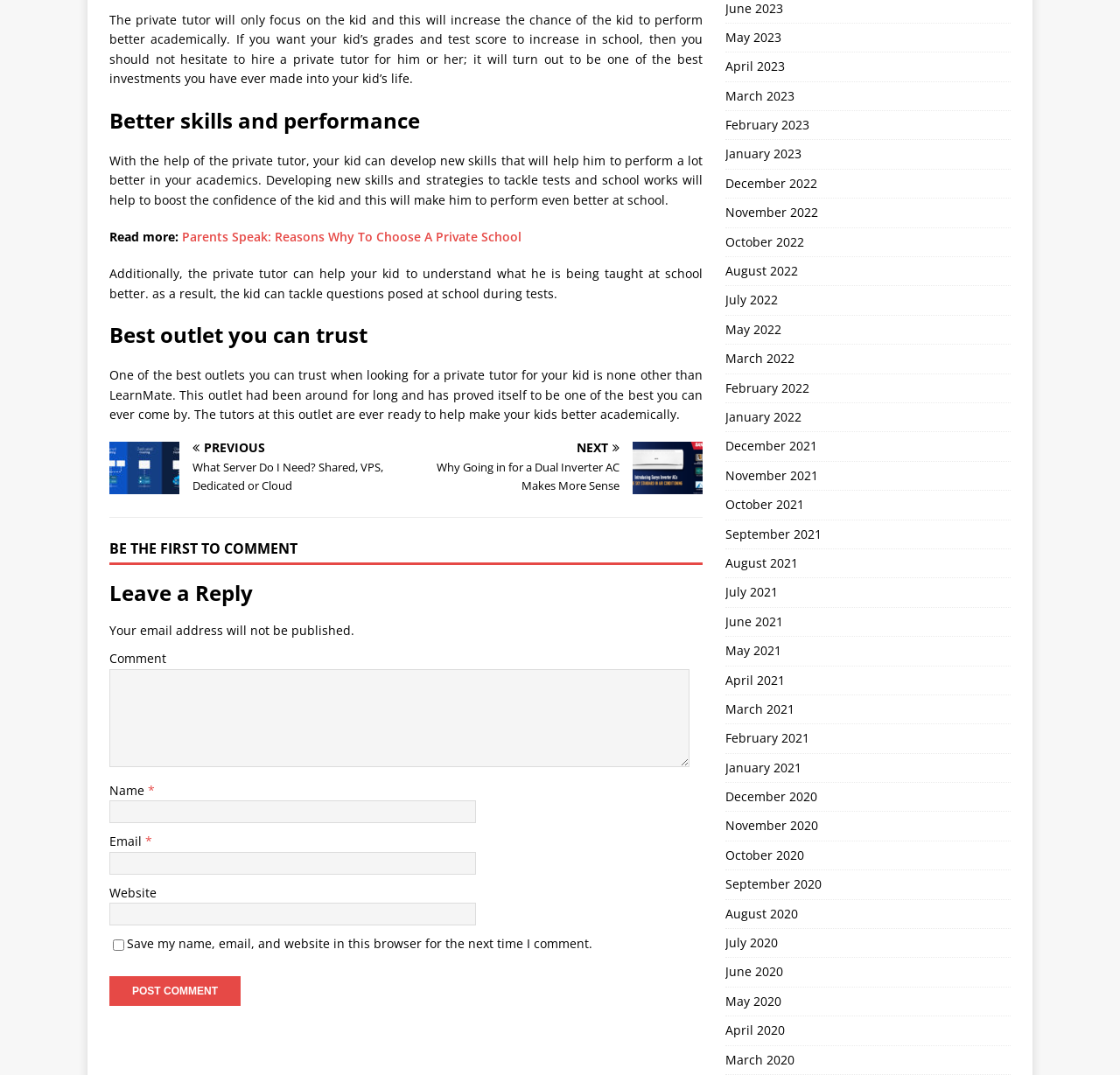Please provide the bounding box coordinates for the element that needs to be clicked to perform the instruction: "Click the 'Read more:' link". The coordinates must consist of four float numbers between 0 and 1, formatted as [left, top, right, bottom].

[0.162, 0.212, 0.466, 0.228]